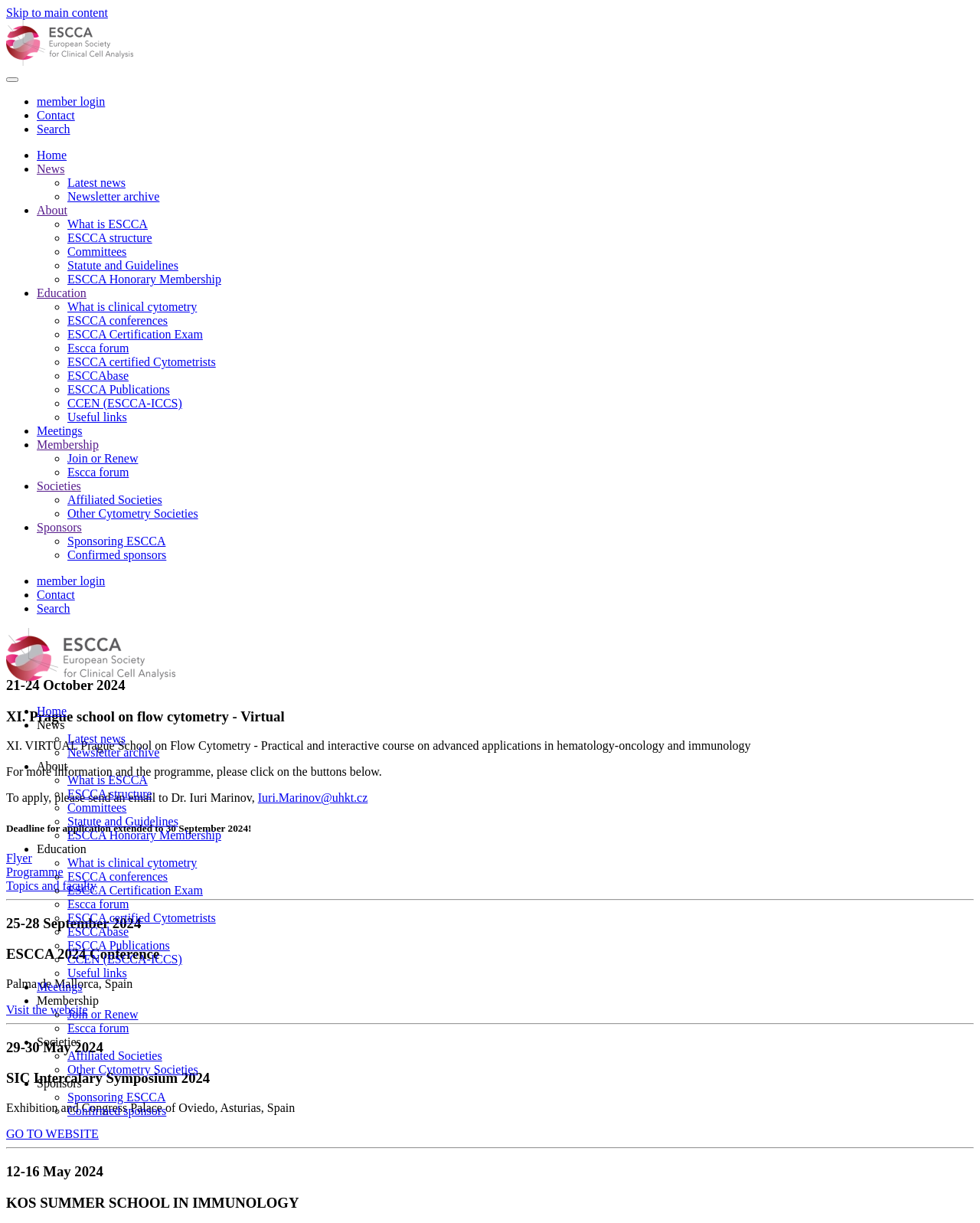Please locate the bounding box coordinates of the element's region that needs to be clicked to follow the instruction: "Click on the 'Meetings' link". The bounding box coordinates should be provided as four float numbers between 0 and 1, i.e., [left, top, right, bottom].

[0.038, 0.347, 0.084, 0.358]